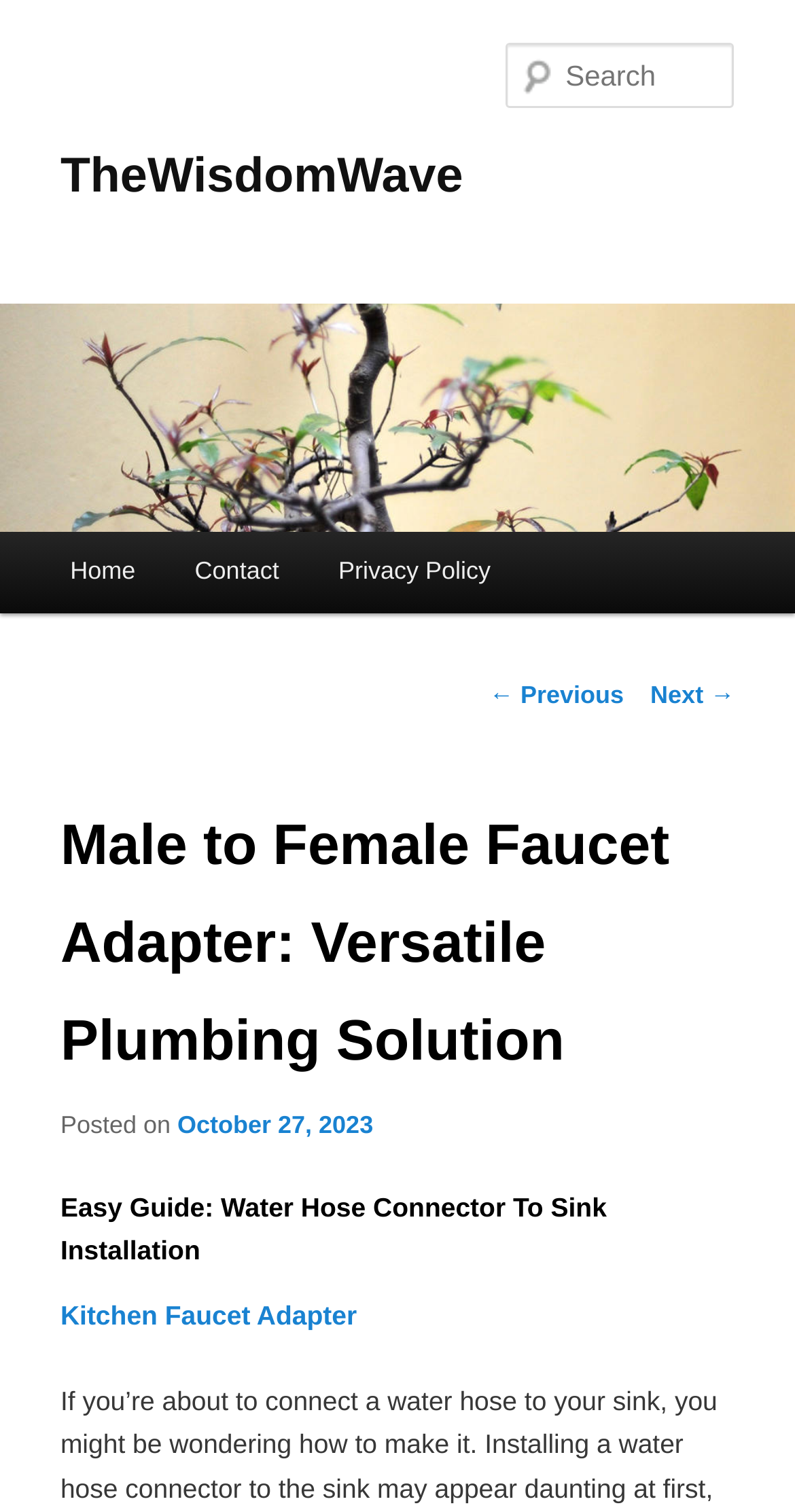What is the date of the article?
Can you offer a detailed and complete answer to this question?

I found the date of the article by looking at the link element with the text 'October 27, 2023' which is labeled as 'Posted on' and is likely the publication date of the article.